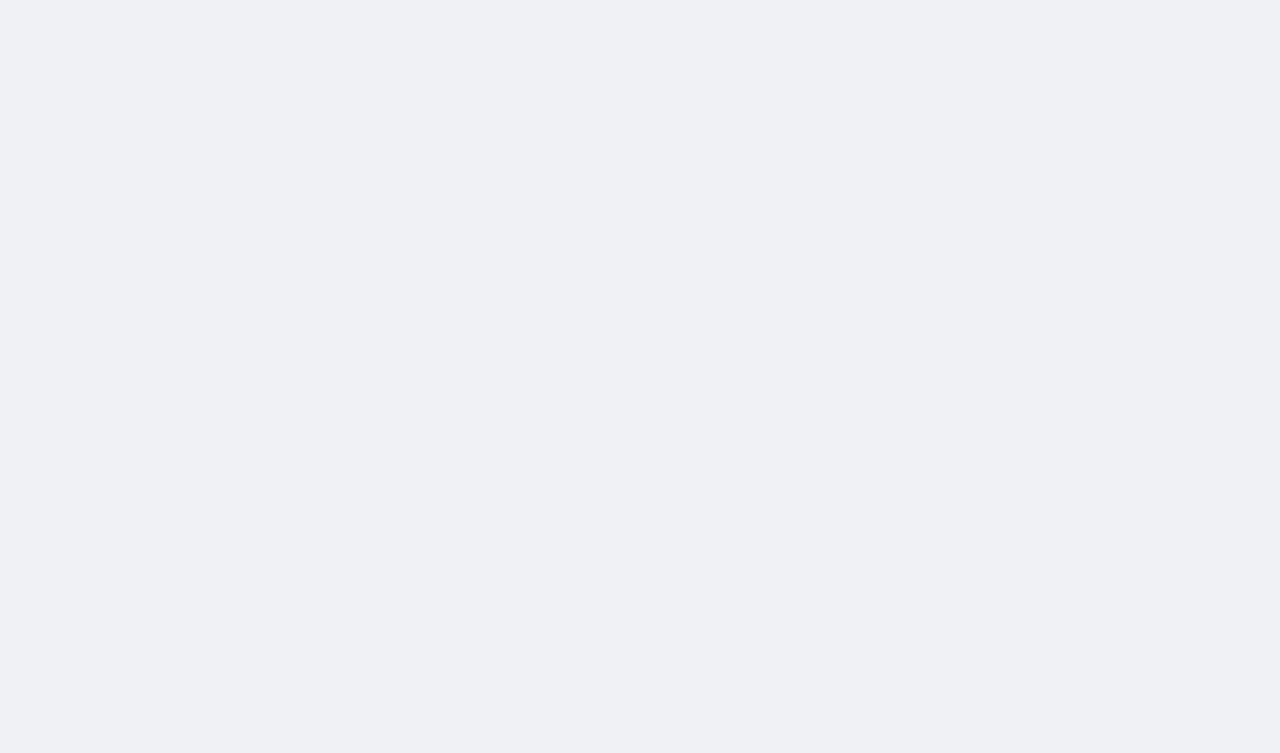Please pinpoint the bounding box coordinates for the region I should click to adhere to this instruction: "Explore the risks of plastic shower curtains".

[0.693, 0.765, 0.869, 0.933]